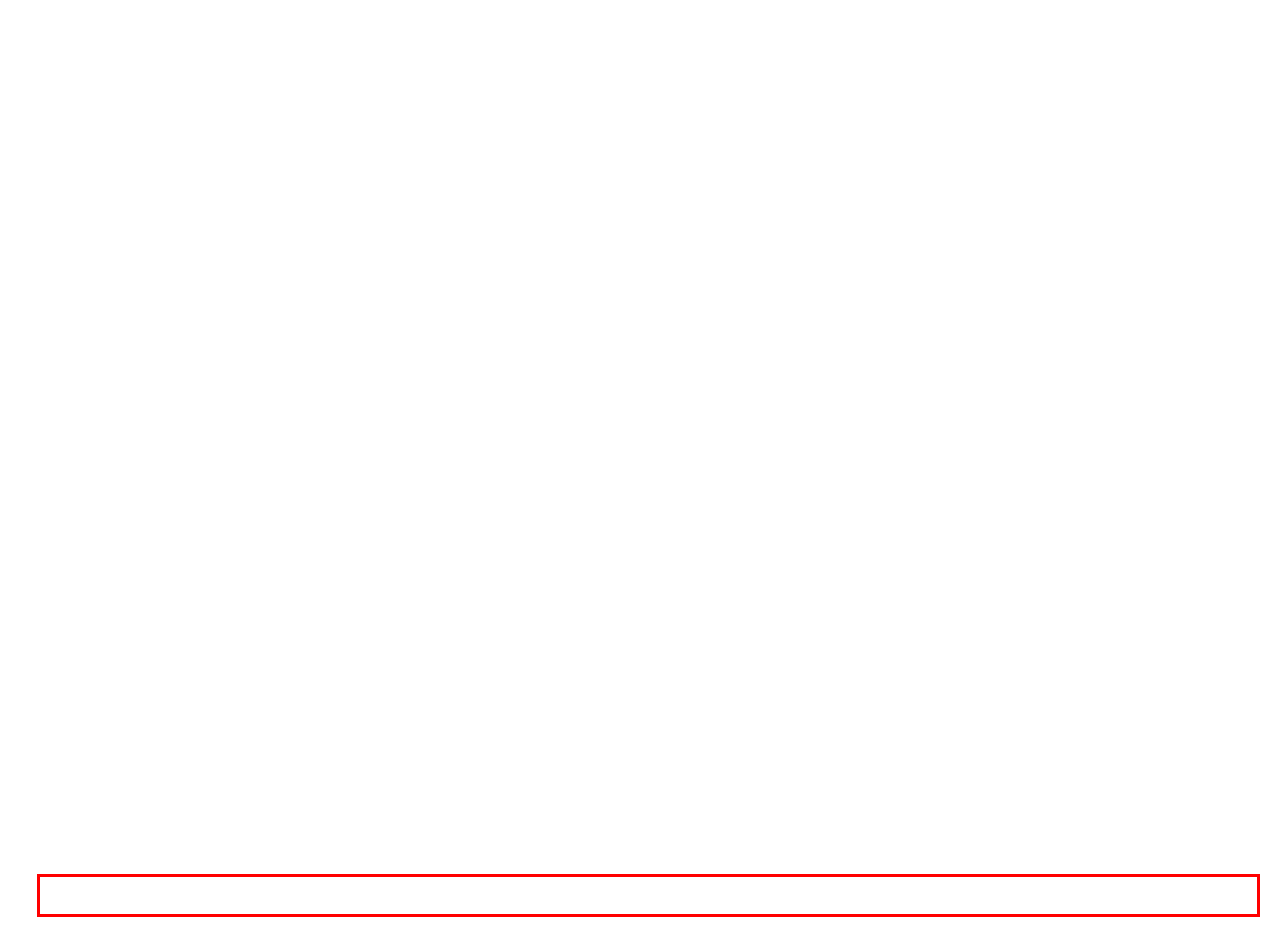Using the provided screenshot of a webpage, recognize and generate the text found within the red rectangle bounding box.

Regardless of your industry, CDW can help translate your business goals into an achievable technology roadmap, drive growth and enhance your bottom line.